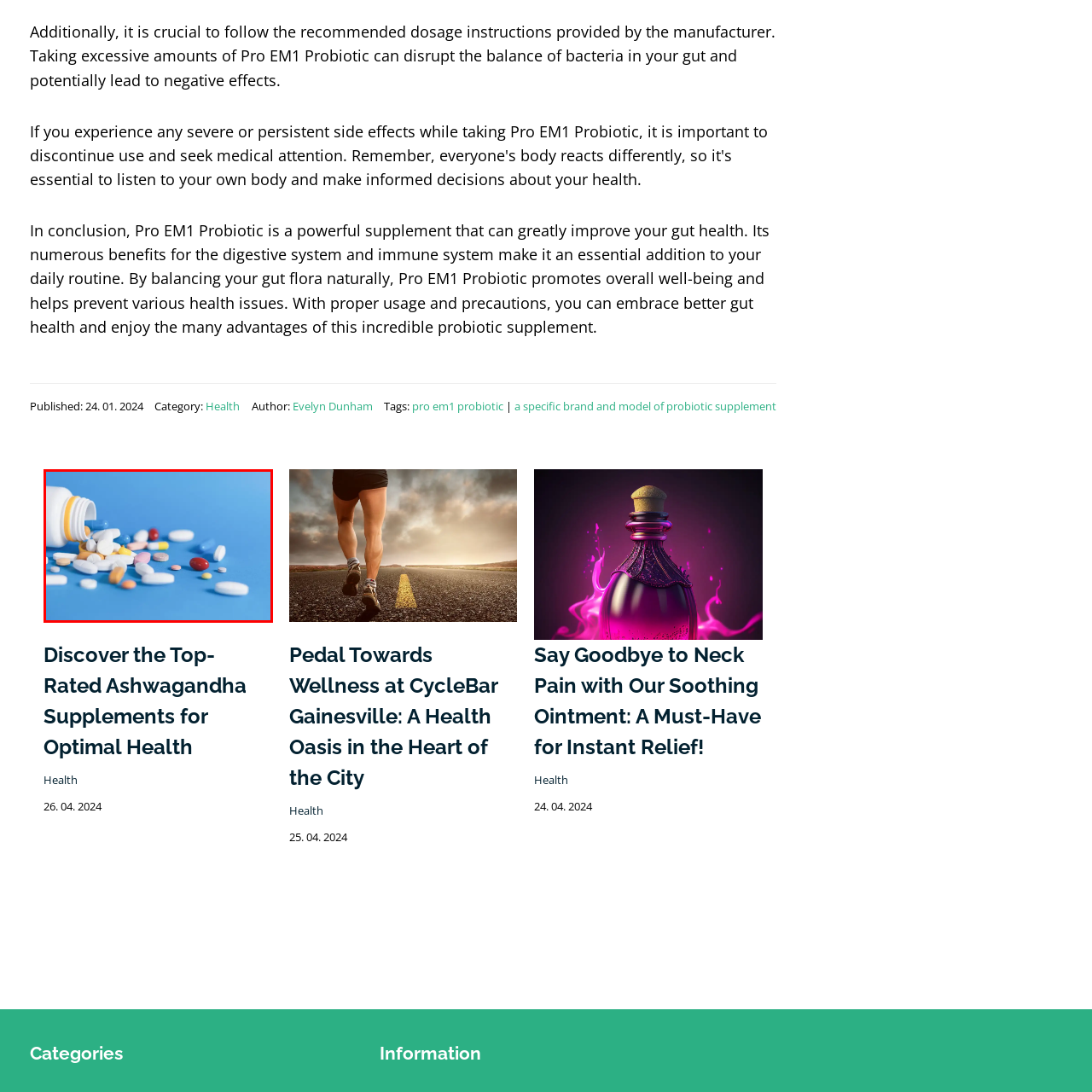What is the purpose of the image?
Carefully look at the image inside the red bounding box and answer the question in a detailed manner using the visual details present.

The purpose of the image is to represent health and wellness because the caption states that the image 'effectively highlights the theme of health and wellness', which implies that the image is intended to convey a message related to health and wellness.